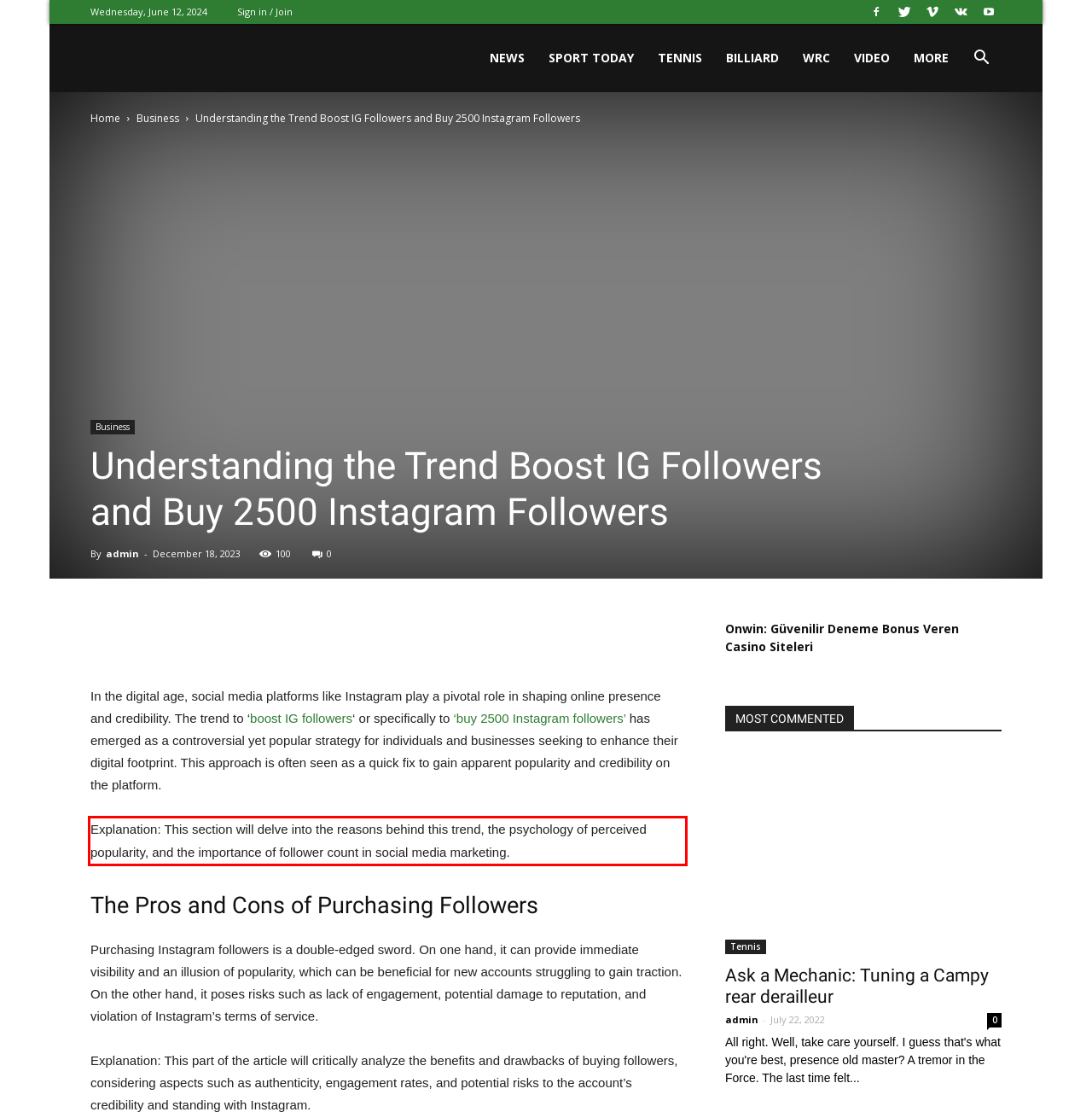Please extract the text content from the UI element enclosed by the red rectangle in the screenshot.

Explanation: This section will delve into the reasons behind this trend, the psychology of perceived popularity, and the importance of follower count in social media marketing.